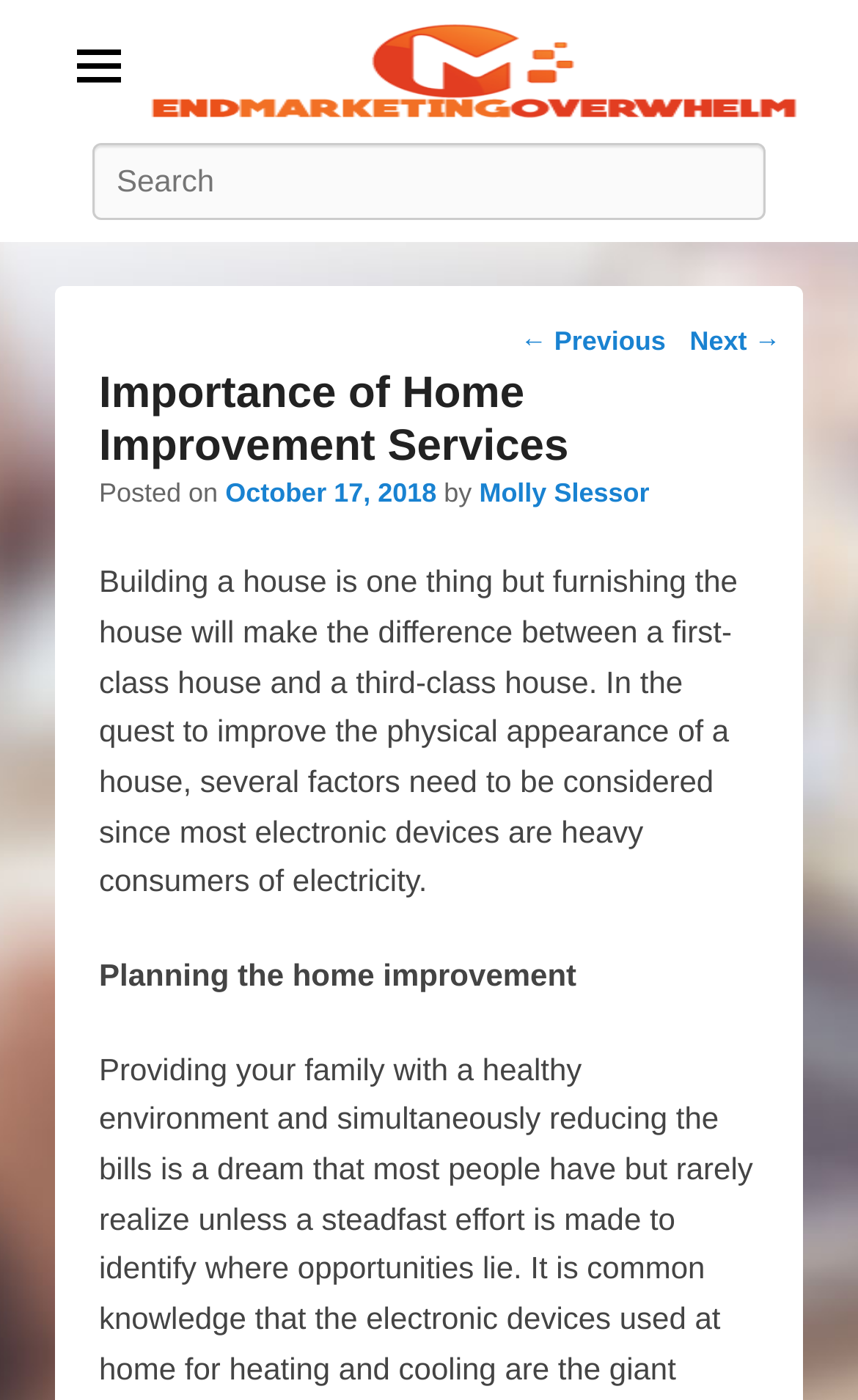Determine the bounding box for the HTML element described here: "Menu". The coordinates should be given as [left, top, right, bottom] with each number being a float between 0 and 1.

[0.064, 0.016, 0.167, 0.079]